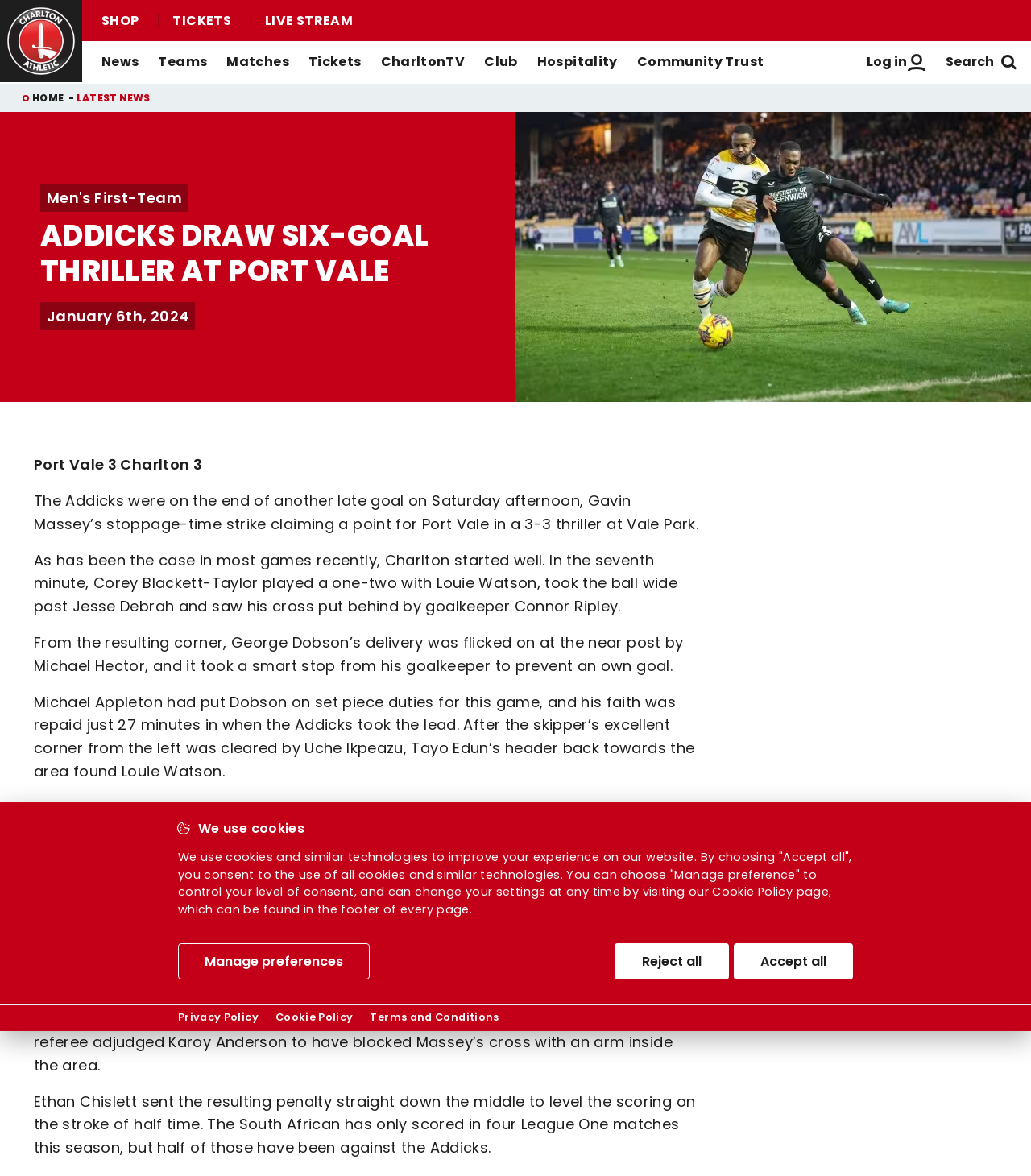What is the 'Hospitality' section for?
Provide a detailed and extensive answer to the question.

The 'Hospitality' section has links with text 'Celebrations At Charlton Events', 'Enquiries', and 'Lounges For Hire', which suggests that this section is dedicated to providing services and facilities for celebrations and events related to the football club.